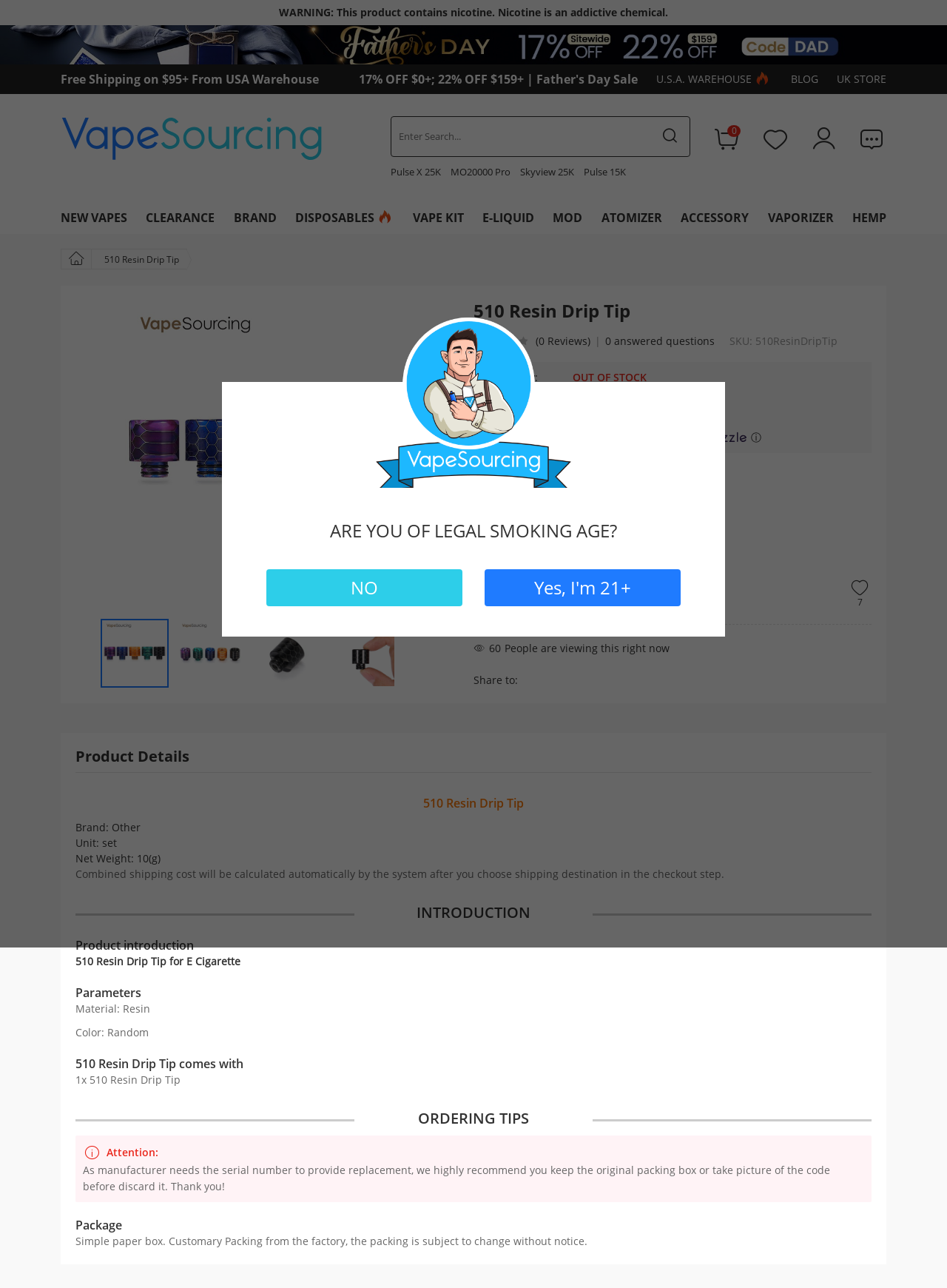Please provide a comprehensive response to the question below by analyzing the image: 
What is the current availability of the 510 Resin Drip Tip?

I found the availability of the 510 Resin Drip Tip by looking at the StaticText element with the text 'OUT OF STOCK' which has a bounding box coordinate of [0.605, 0.287, 0.683, 0.298]. This element is located near the 'Availability:' label, indicating that it is the current availability of the product.